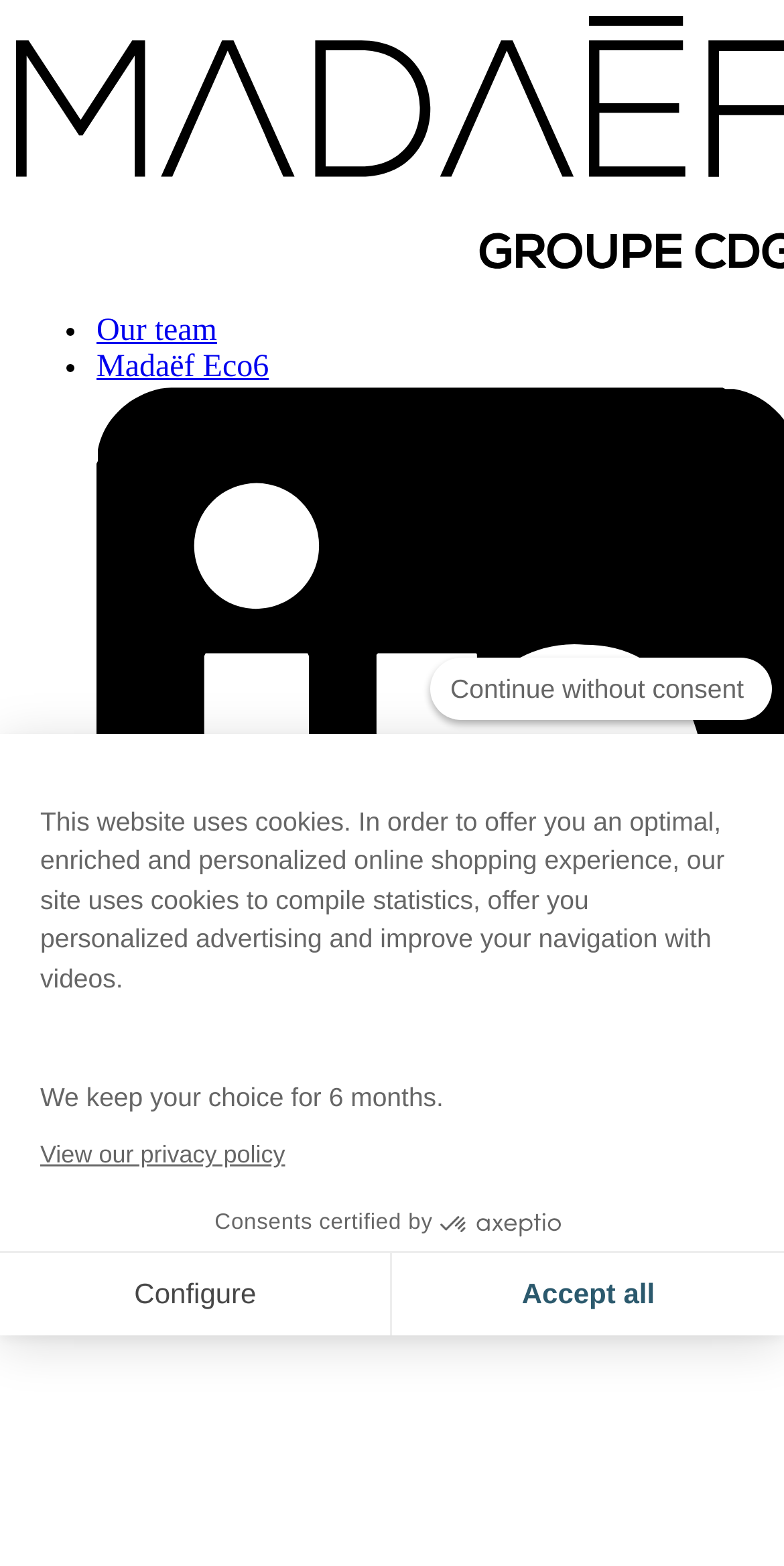Locate the bounding box coordinates of the area you need to click to fulfill this instruction: 'View our privacy policy'. The coordinates must be in the form of four float numbers ranging from 0 to 1: [left, top, right, bottom].

[0.051, 0.728, 0.364, 0.746]